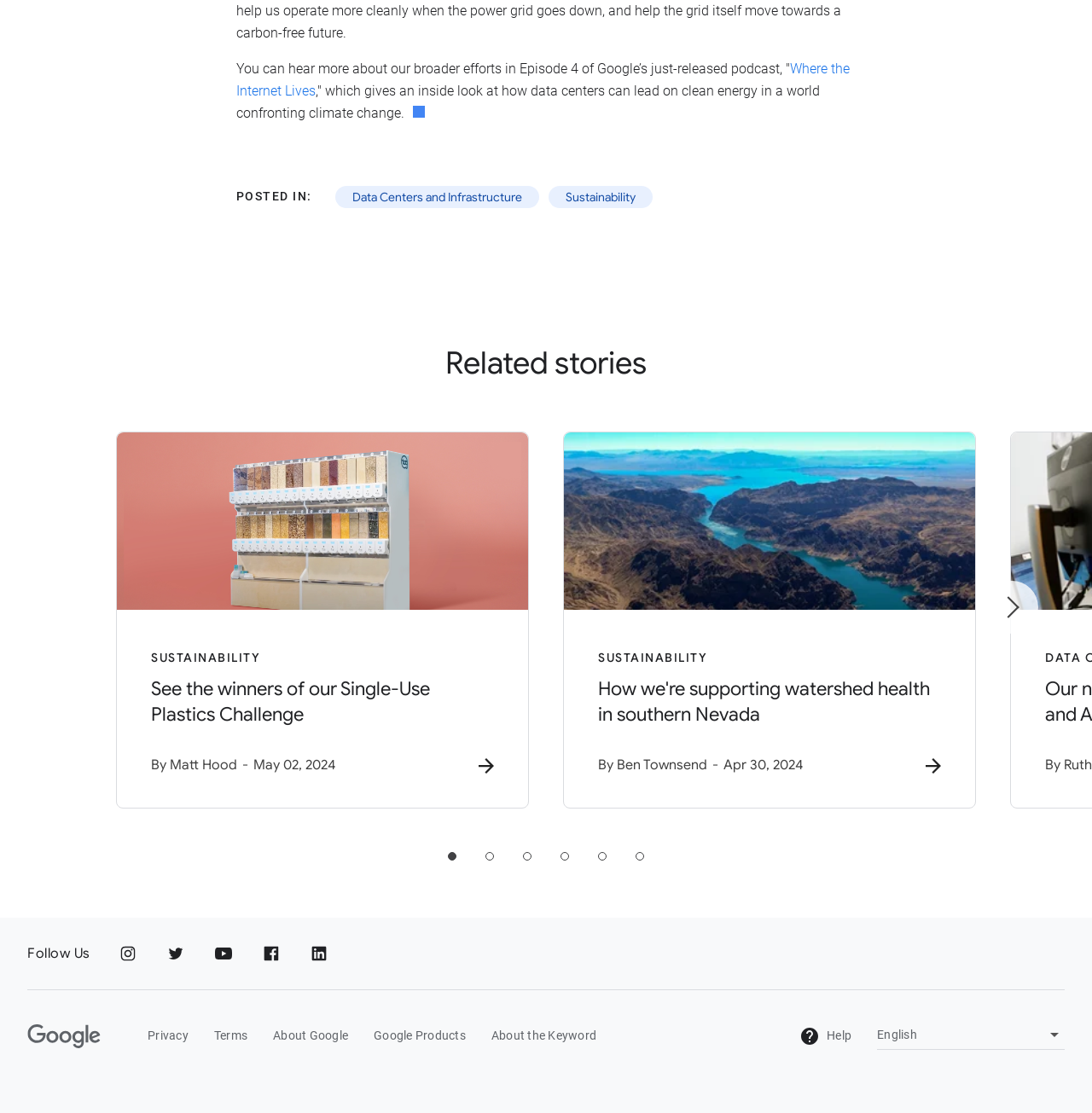Determine the bounding box coordinates for the HTML element described here: "About the Keyword".

[0.45, 0.922, 0.546, 0.939]